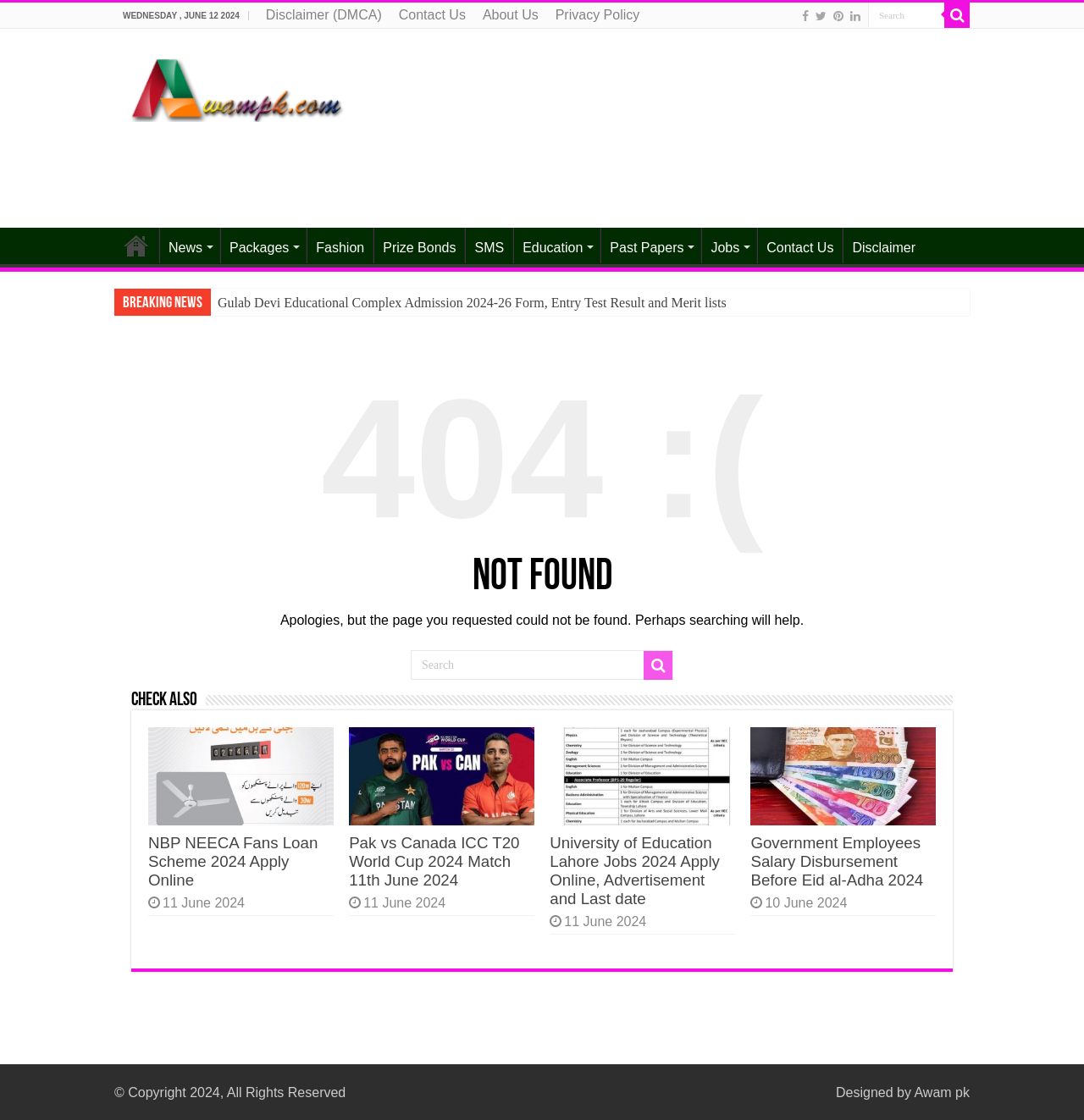Identify the bounding box coordinates of the element to click to follow this instruction: 'Click the 'HOME' link'. Ensure the coordinates are four float values between 0 and 1, provided as [left, top, right, bottom].

None